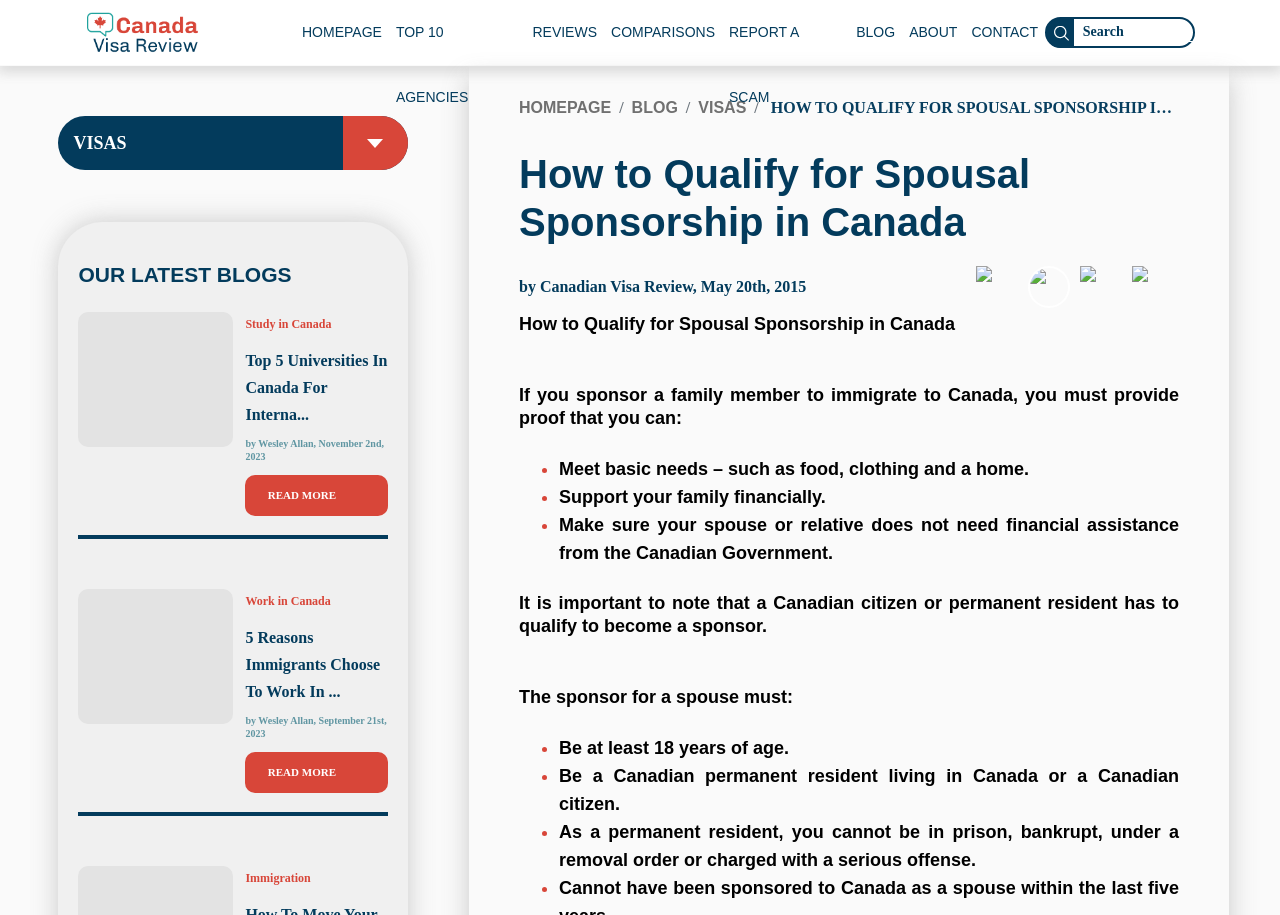Generate a thorough caption that explains the contents of the webpage.

This webpage is about spousal sponsorship in Canada, specifically providing information on how to qualify for it. At the top, there is a logo and a navigation menu with links to various pages, including the homepage, top 10 agencies, reviews, comparisons, report a scam, blog, and about/contact pages. 

Below the navigation menu, there is a search bar with a search icon. On the left side, there are social media links to Facebook, Twitter, Instagram, and YouTube.

The main content of the webpage is divided into sections. The first section has a heading "How to Qualify for Spousal Sponsorship in Canada" and provides information on the requirements for sponsoring a family member to immigrate to Canada. This includes meeting basic needs, supporting the family financially, and ensuring the spouse or relative does not need financial assistance from the Canadian government.

The next section explains the qualifications required to become a sponsor, including being at least 18 years old, being a Canadian permanent resident or citizen, and not being in prison, bankrupt, or charged with a serious offense.

On the right side, there is a section titled "OUR LATEST BLOGS" with two blog posts. The first post is titled "Study in Canada Top 5 Universities In Canada For Interna..." and has a "READ MORE" link. The second post is titled "Work in Canada 5 Reasons Immigrants Choose To Work In..." and also has a "READ MORE" link.